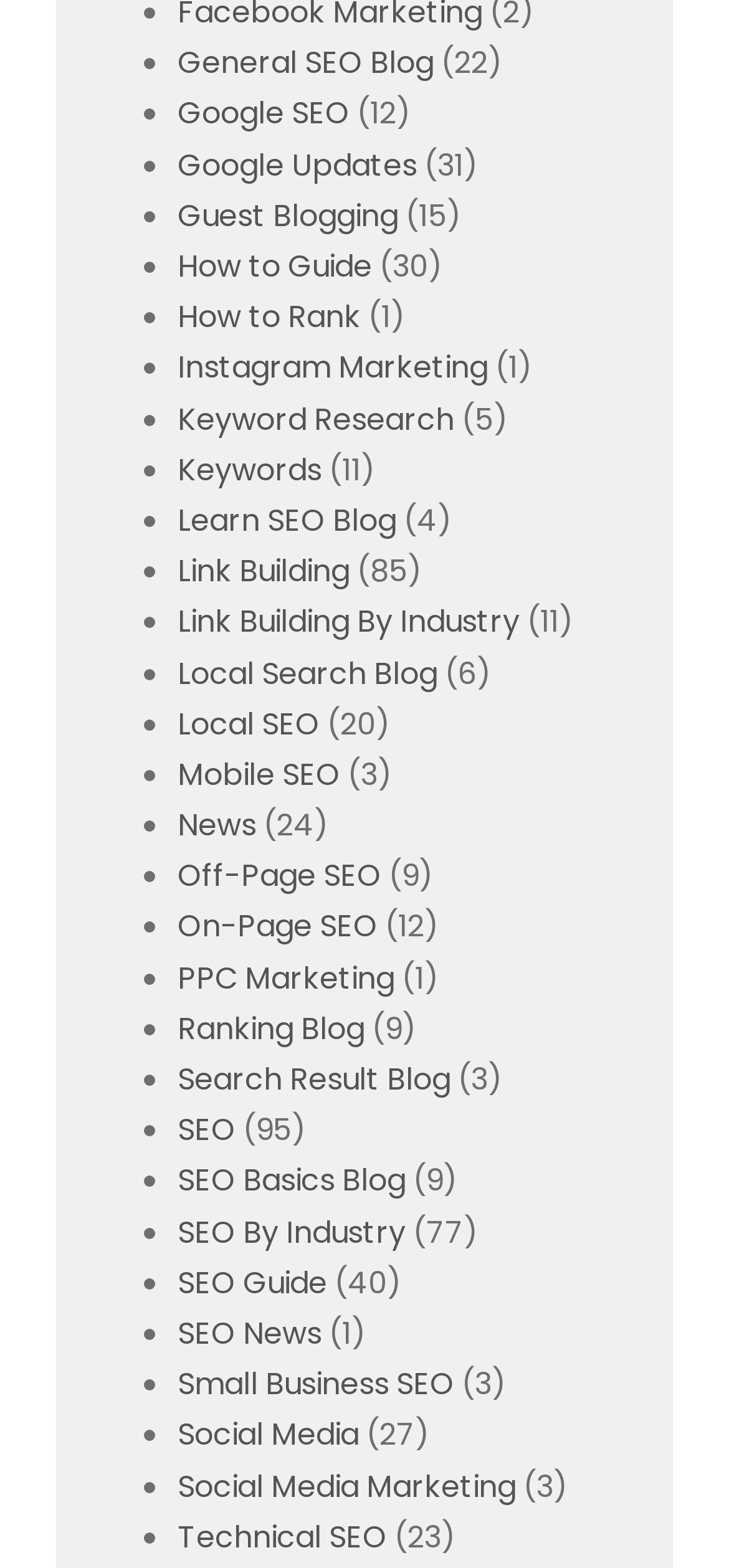What is the first link on the webpage? Observe the screenshot and provide a one-word or short phrase answer.

Facebook Marketing